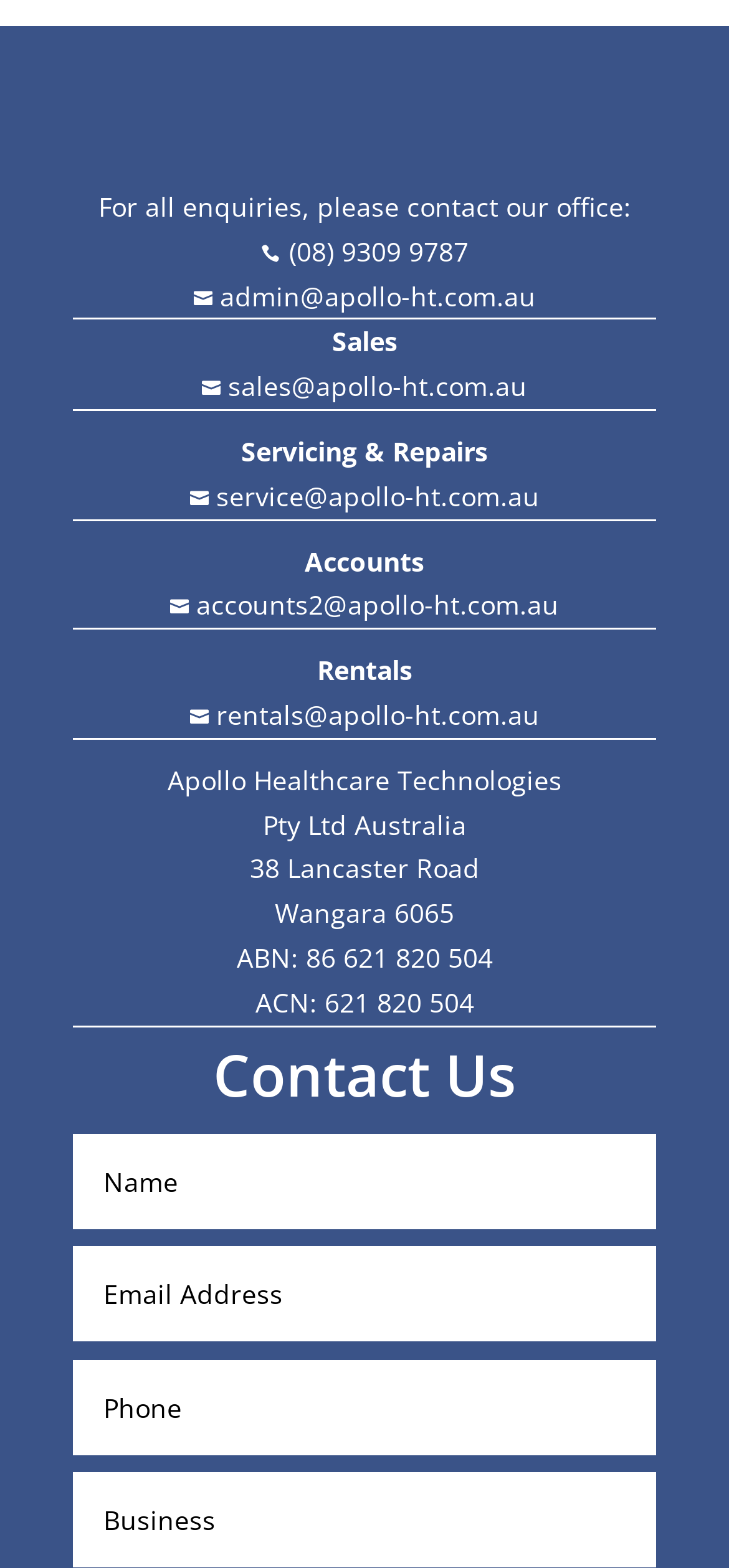Identify the bounding box coordinates for the UI element that matches this description: " service@apollo-ht.com.au".

[0.26, 0.305, 0.74, 0.328]